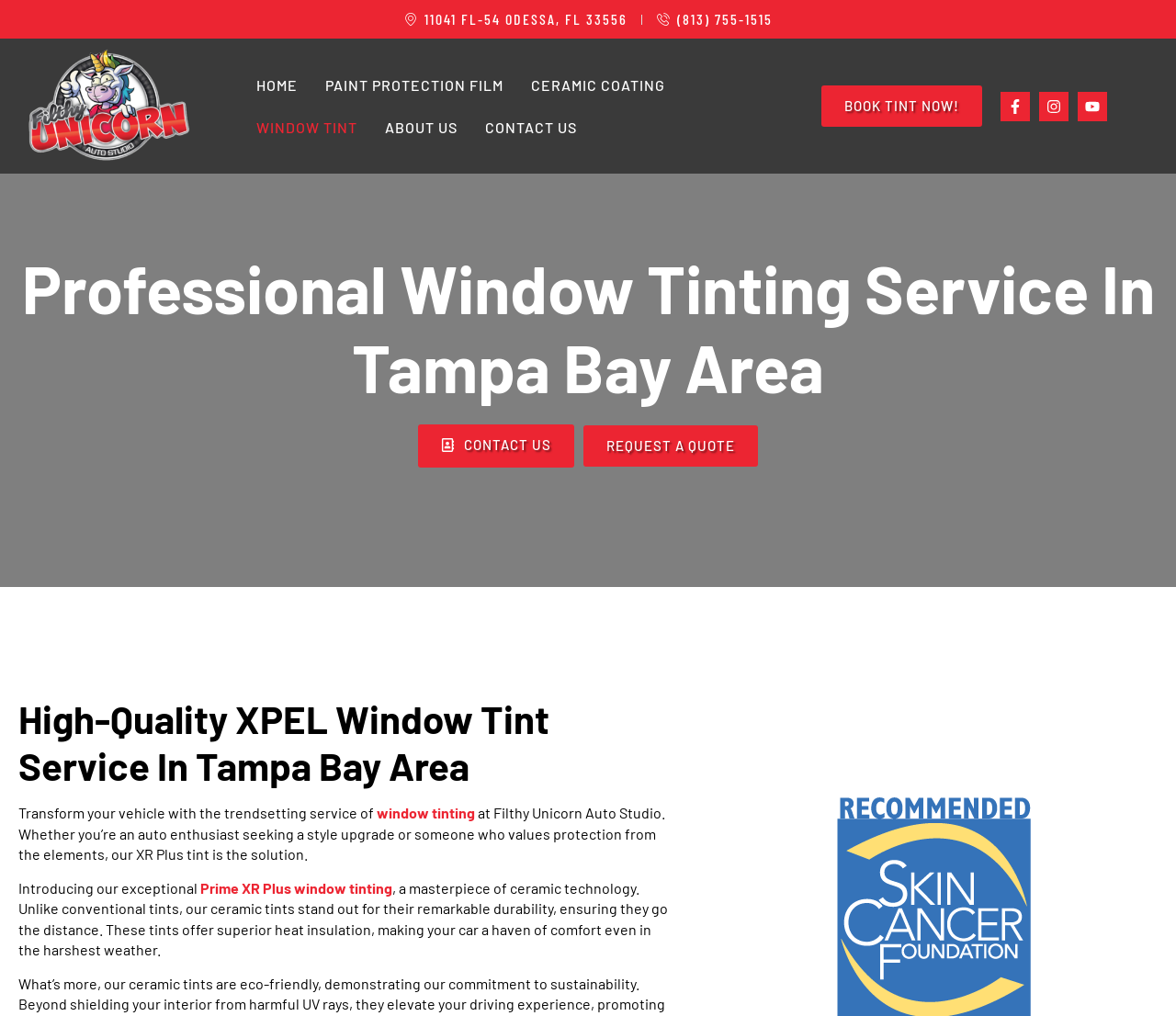Please find the bounding box coordinates (top-left x, top-left y, bottom-right x, bottom-right y) in the screenshot for the UI element described as follows: Contact Us

[0.355, 0.418, 0.488, 0.46]